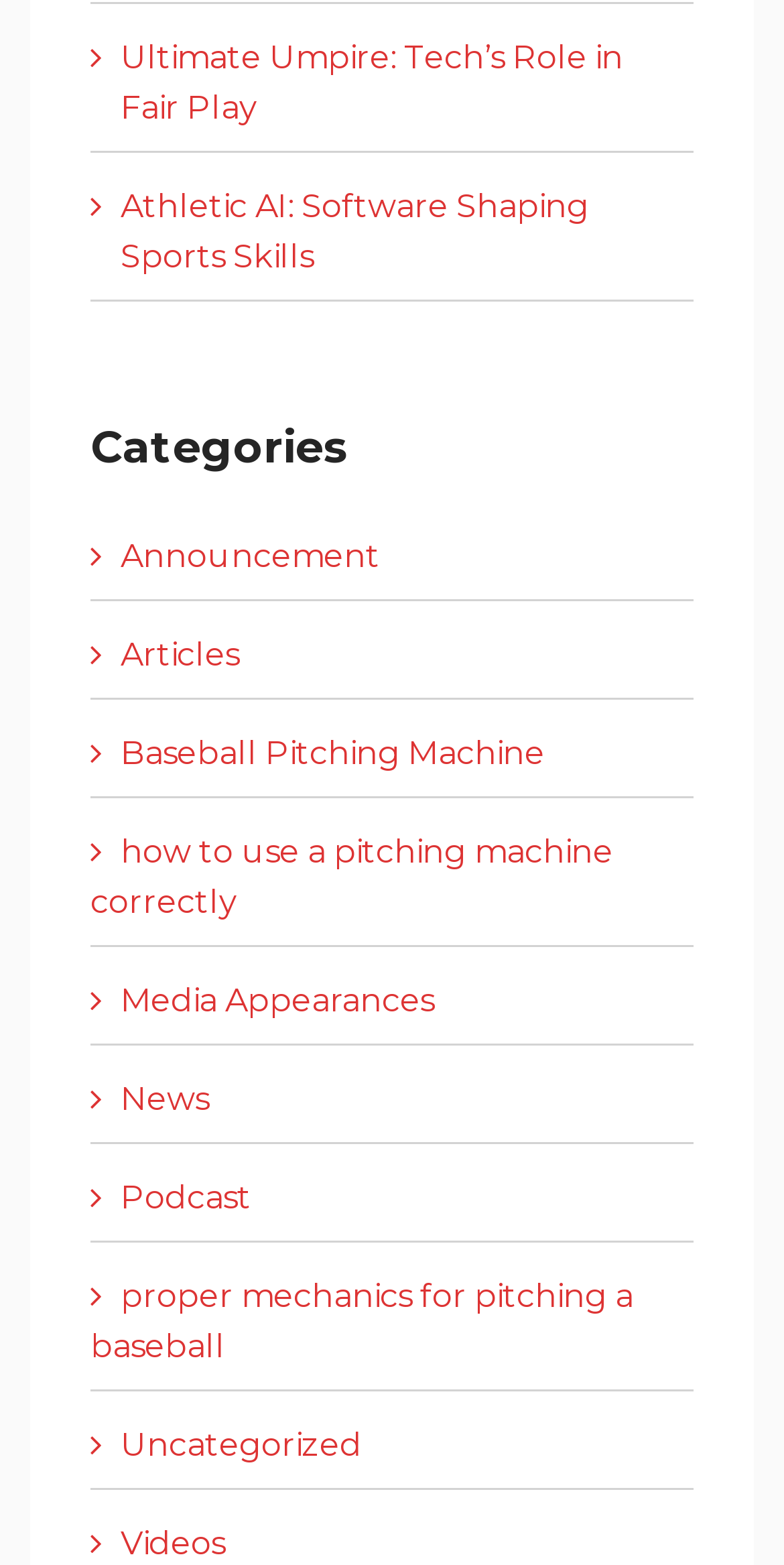Kindly determine the bounding box coordinates for the clickable area to achieve the given instruction: "read about athletic AI".

[0.115, 0.115, 0.885, 0.18]